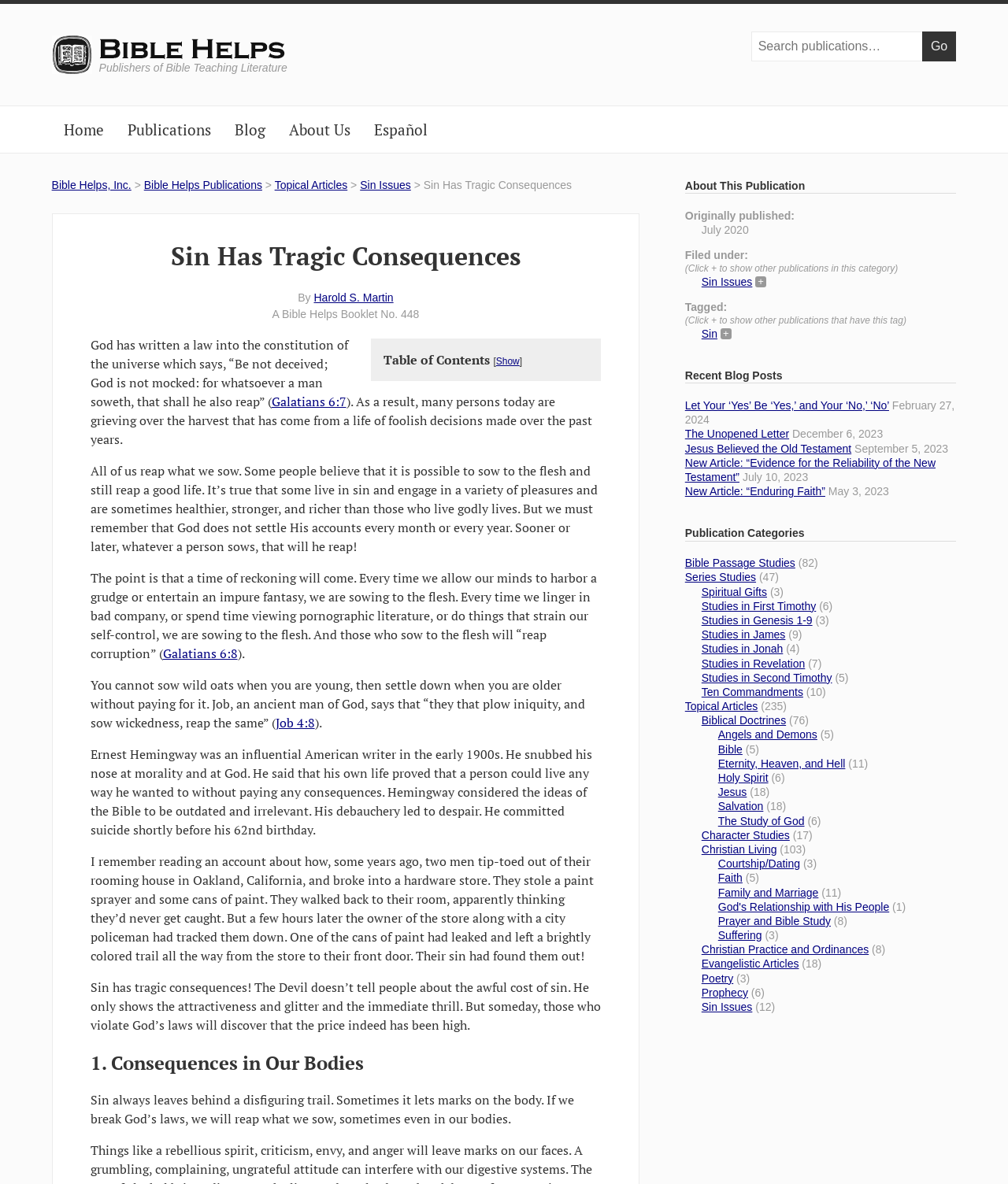Find the bounding box coordinates of the clickable region needed to perform the following instruction: "Click on the Ting Therapeutics logo". The coordinates should be provided as four float numbers between 0 and 1, i.e., [left, top, right, bottom].

None